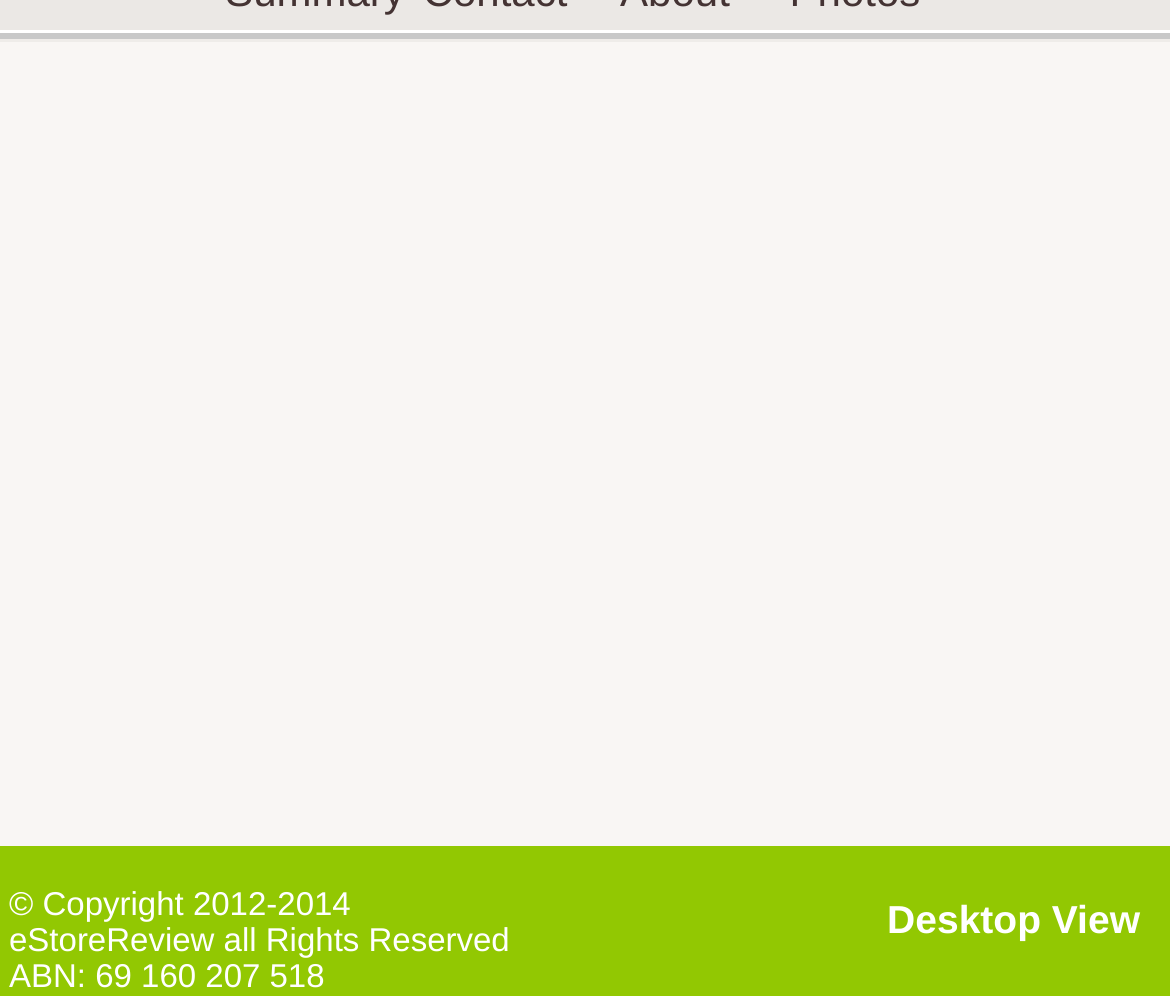From the webpage screenshot, predict the bounding box of the UI element that matches this description: "Jojoba Oil For Skin".

None